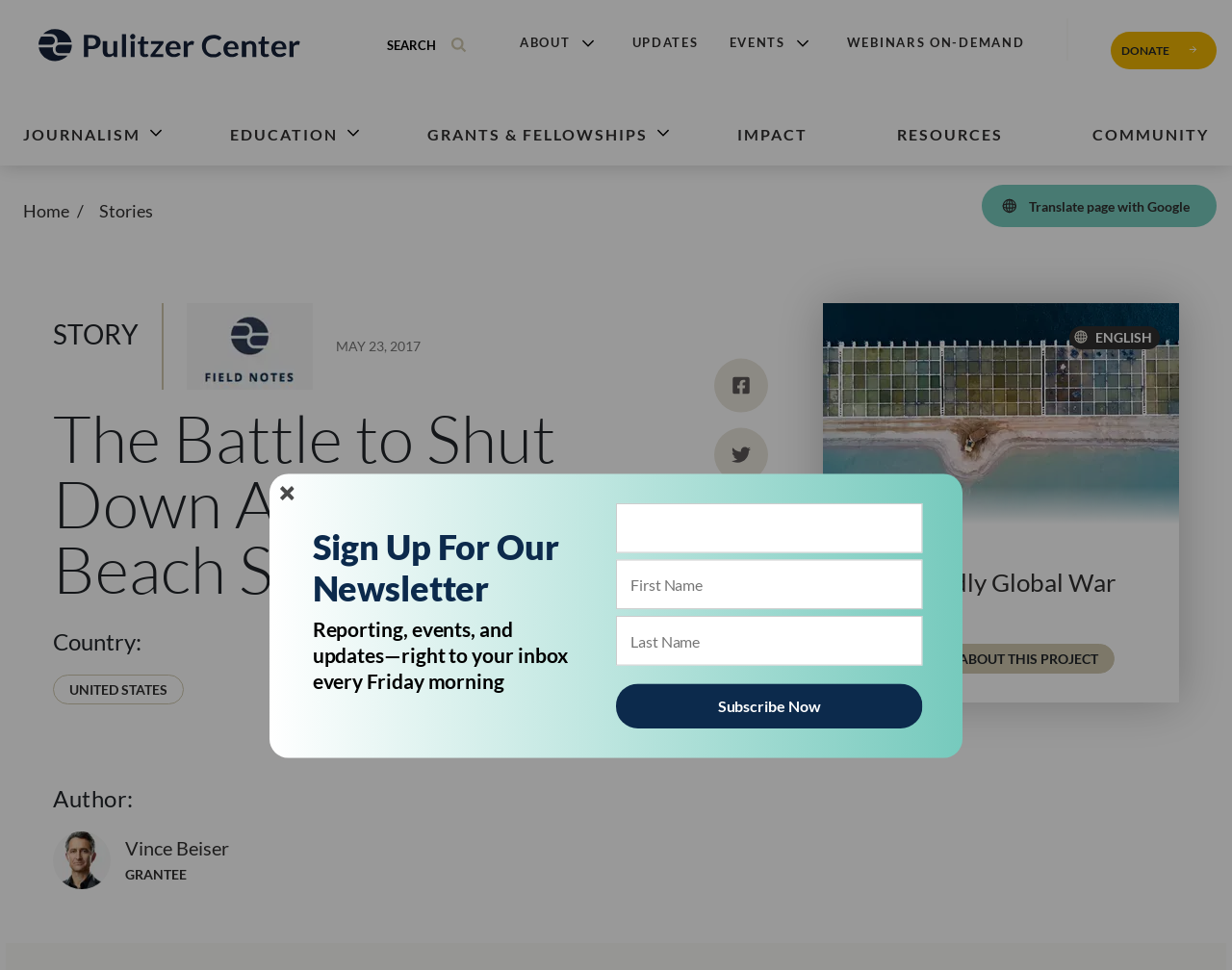Determine the bounding box coordinates of the UI element described by: "Vince Beiser".

[0.102, 0.862, 0.186, 0.886]